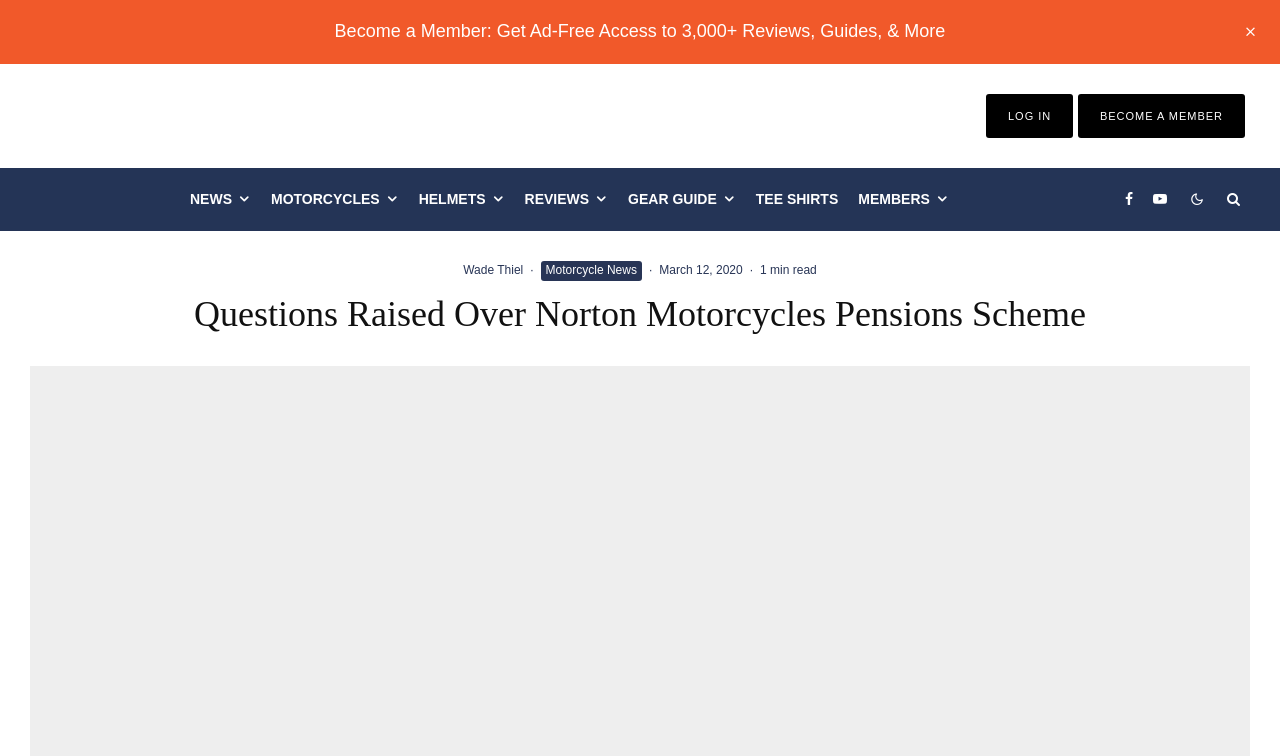Based on the image, provide a detailed response to the question:
When was the news article published?

The publication date of the news article can be found by looking at the time element on the webpage, which displays 'March 12, 2020'. This indicates that the article was published on this date.